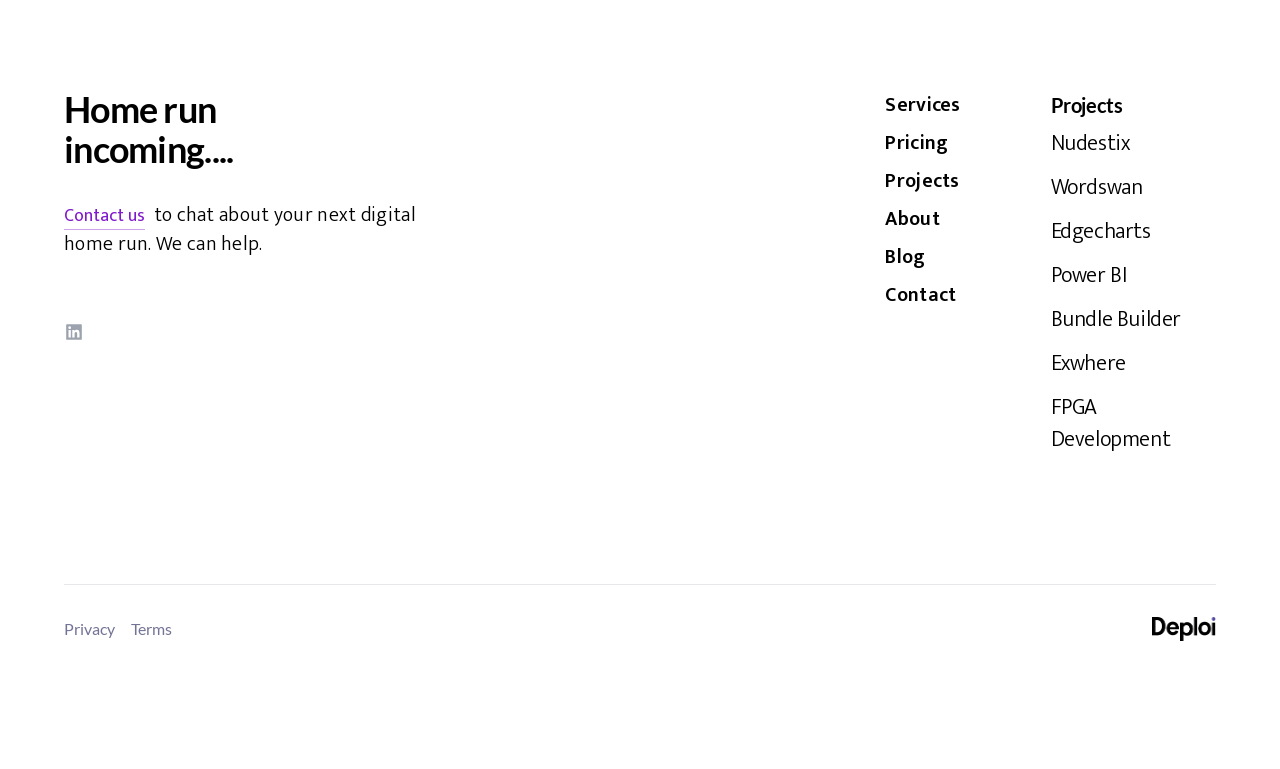Determine the bounding box coordinates for the HTML element described here: "About".

[0.692, 0.263, 0.734, 0.308]